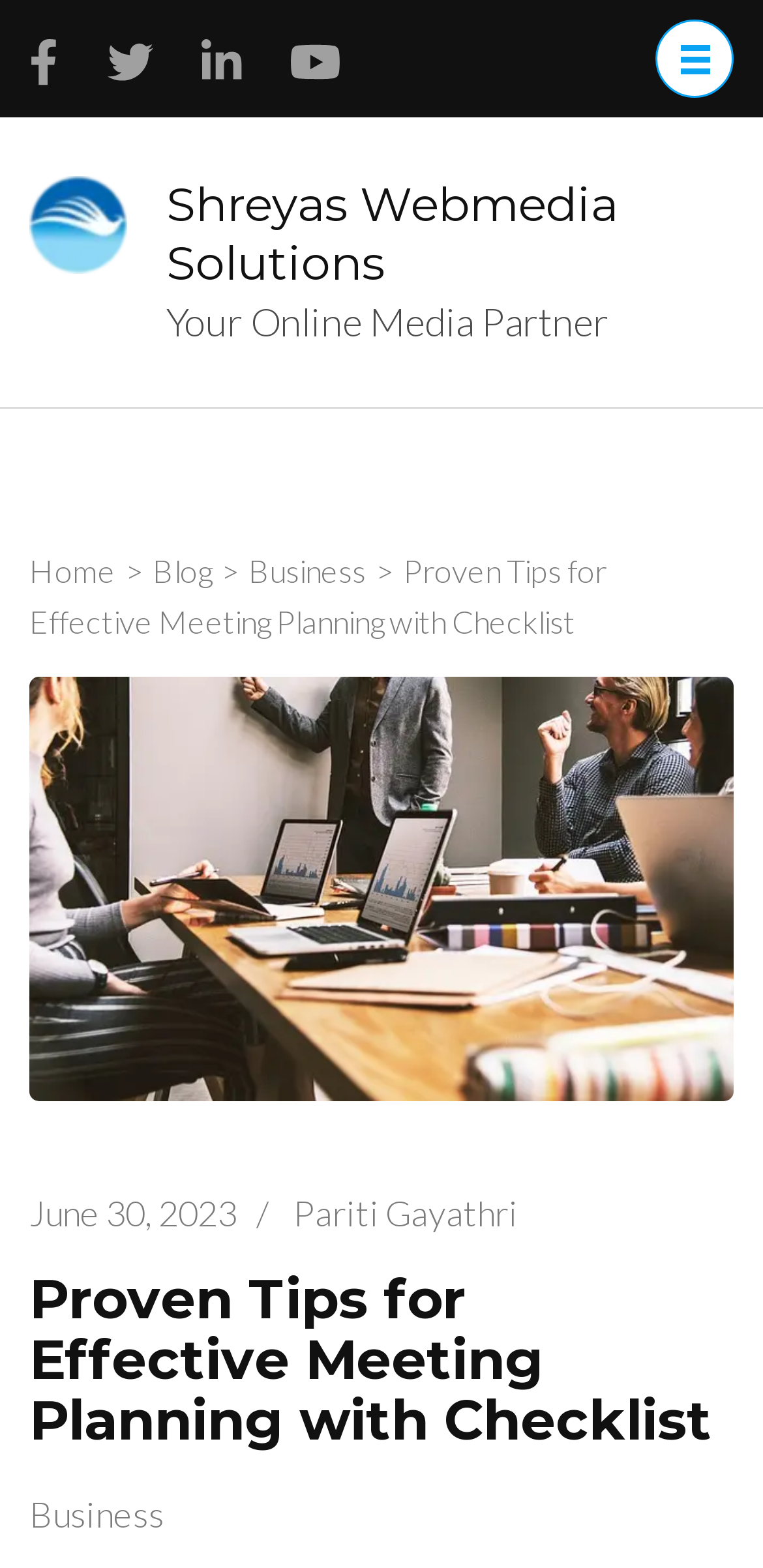Bounding box coordinates are to be given in the format (top-left x, top-left y, bottom-right x, bottom-right y). All values must be floating point numbers between 0 and 1. Provide the bounding box coordinate for the UI element described as: monkeypox

None